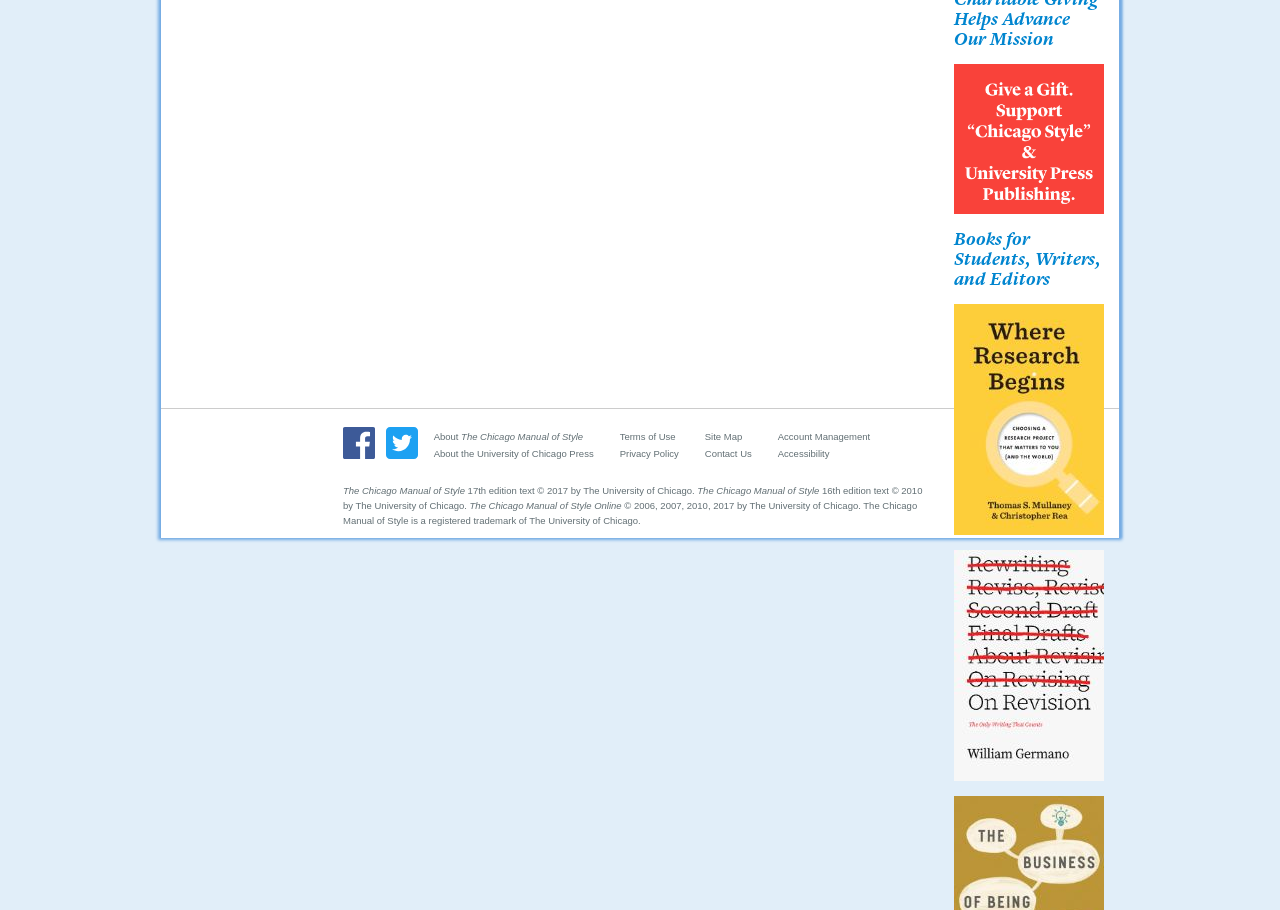Give a one-word or one-phrase response to the question:
What is the edition of the book mentioned in the second StaticText element?

17th